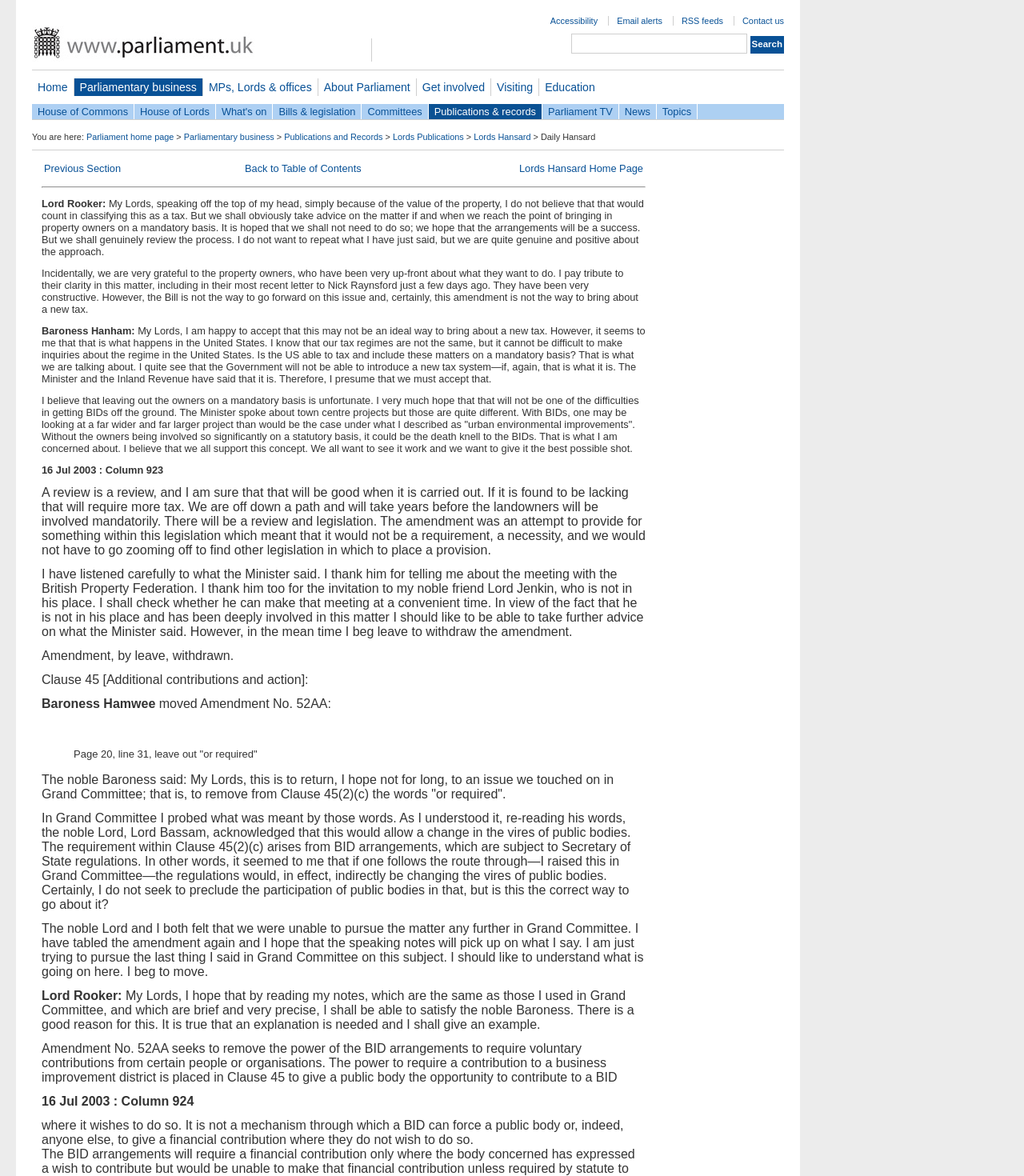Provide the bounding box coordinates of the HTML element described by the text: "Back to Table of Contents".

[0.239, 0.138, 0.353, 0.148]